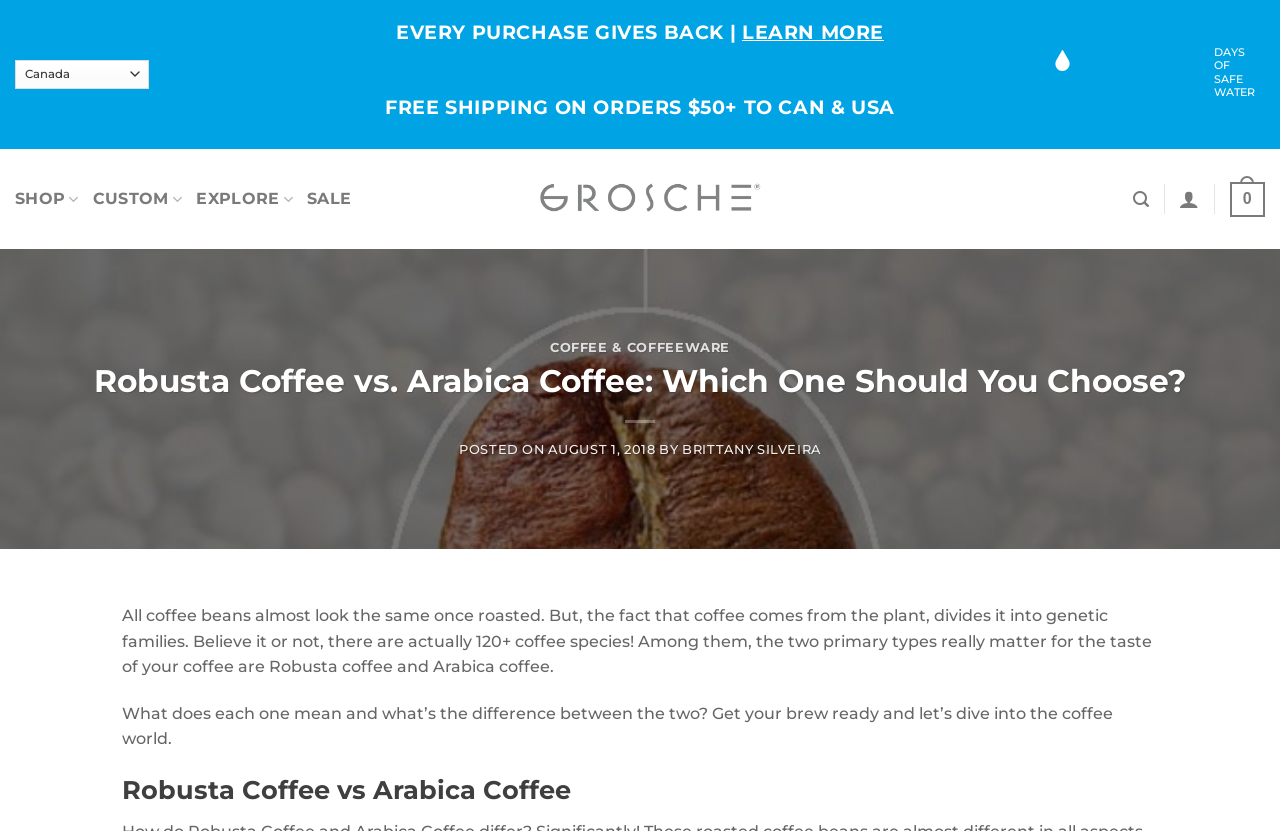What is the author of the article? Based on the screenshot, please respond with a single word or phrase.

Brittany Silveira